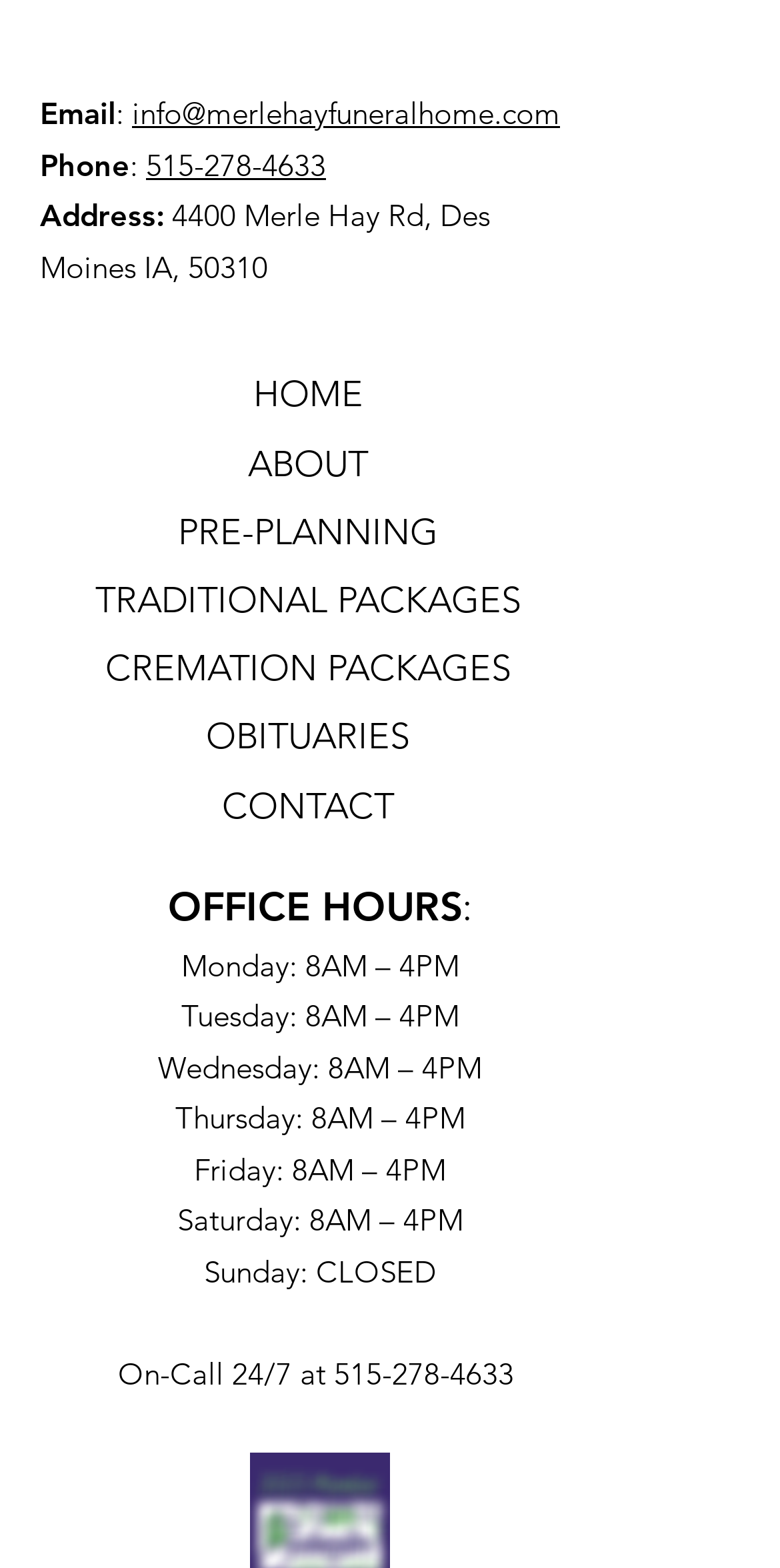Please examine the image and answer the question with a detailed explanation:
What are the office hours of Merle Hay Funeral Home on Monday?

I found the office hours by looking at the static text 'OFFICE HOURS' followed by a series of static texts with the days of the week and their corresponding hours. The office hours on Monday are '8AM – 4PM'.